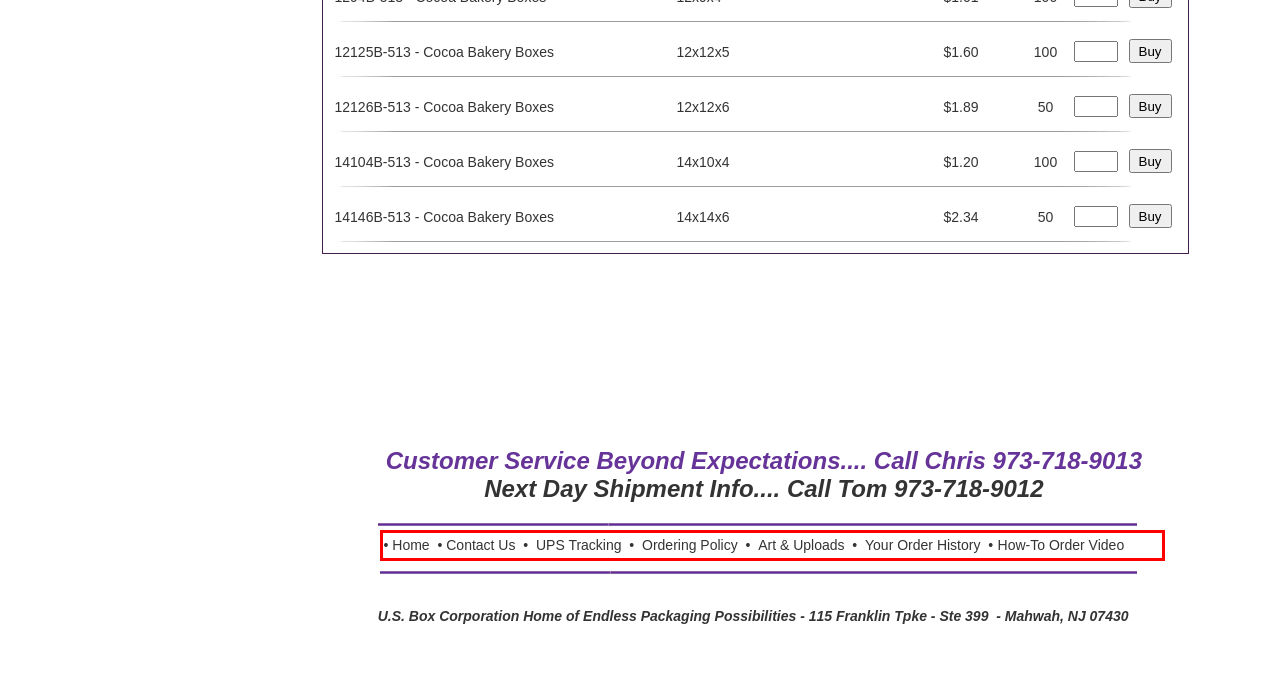Examine the webpage screenshot and use OCR to obtain the text inside the red bounding box.

• Home • Contact Us • UPS Tracking • Ordering Policy • Art & Uploads • Your Order History • How-To Order Video